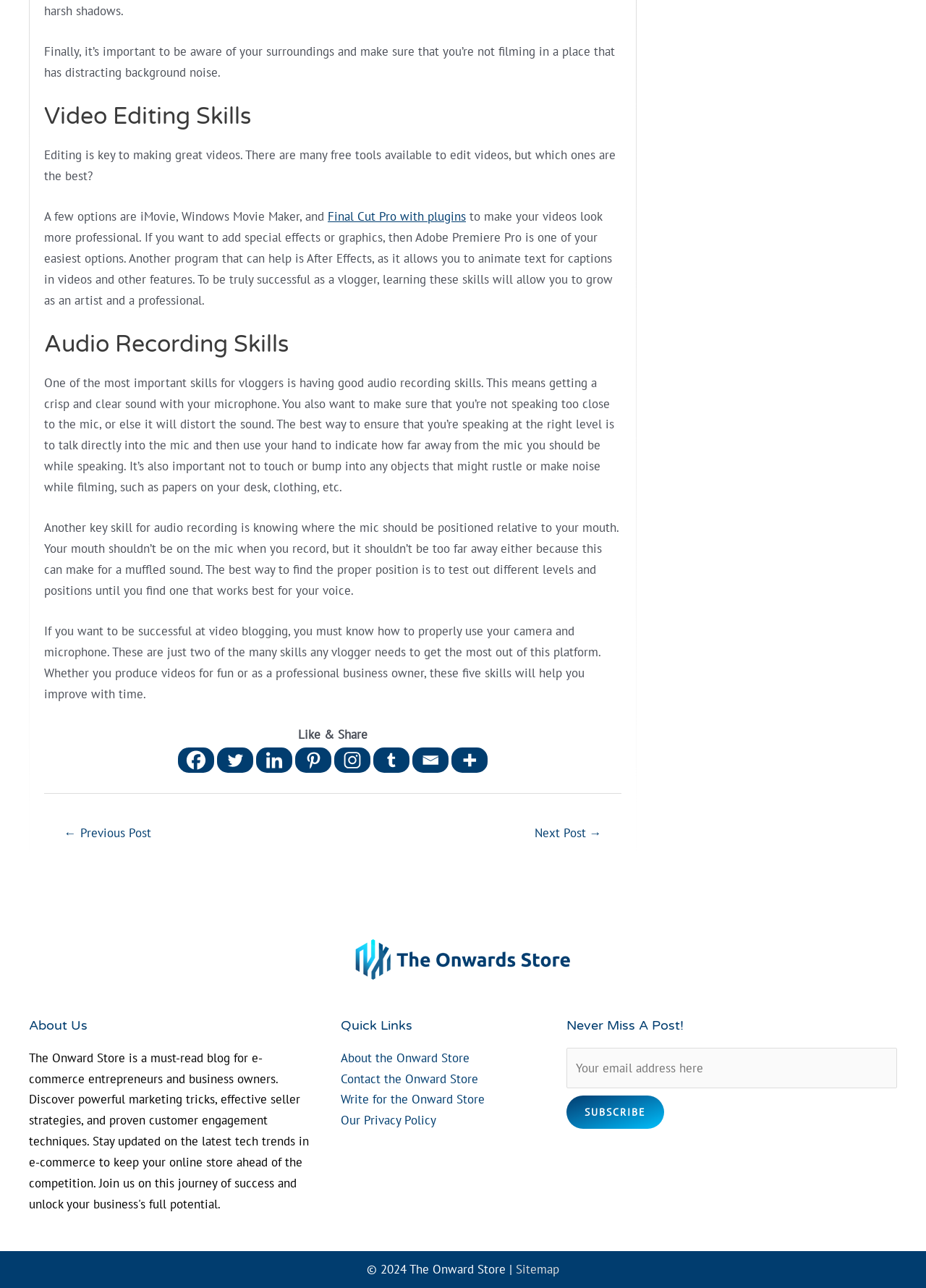Identify the bounding box coordinates for the element that needs to be clicked to fulfill this instruction: "Click the 'Next Post →' link". Provide the coordinates in the format of four float numbers between 0 and 1: [left, top, right, bottom].

[0.557, 0.637, 0.67, 0.659]